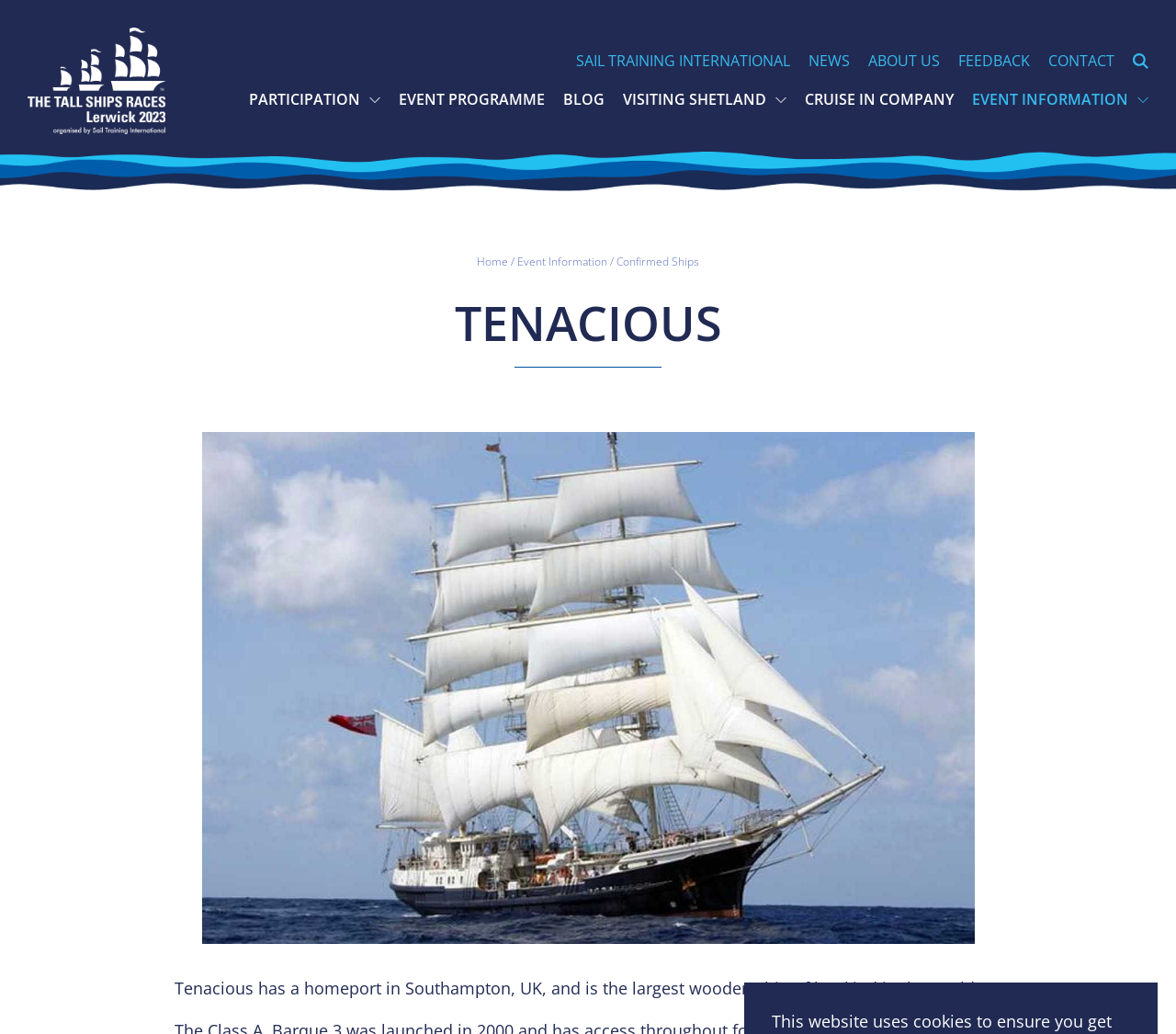What is the type of ship that Tenacious is?
Look at the image and answer with only one word or phrase.

Barque